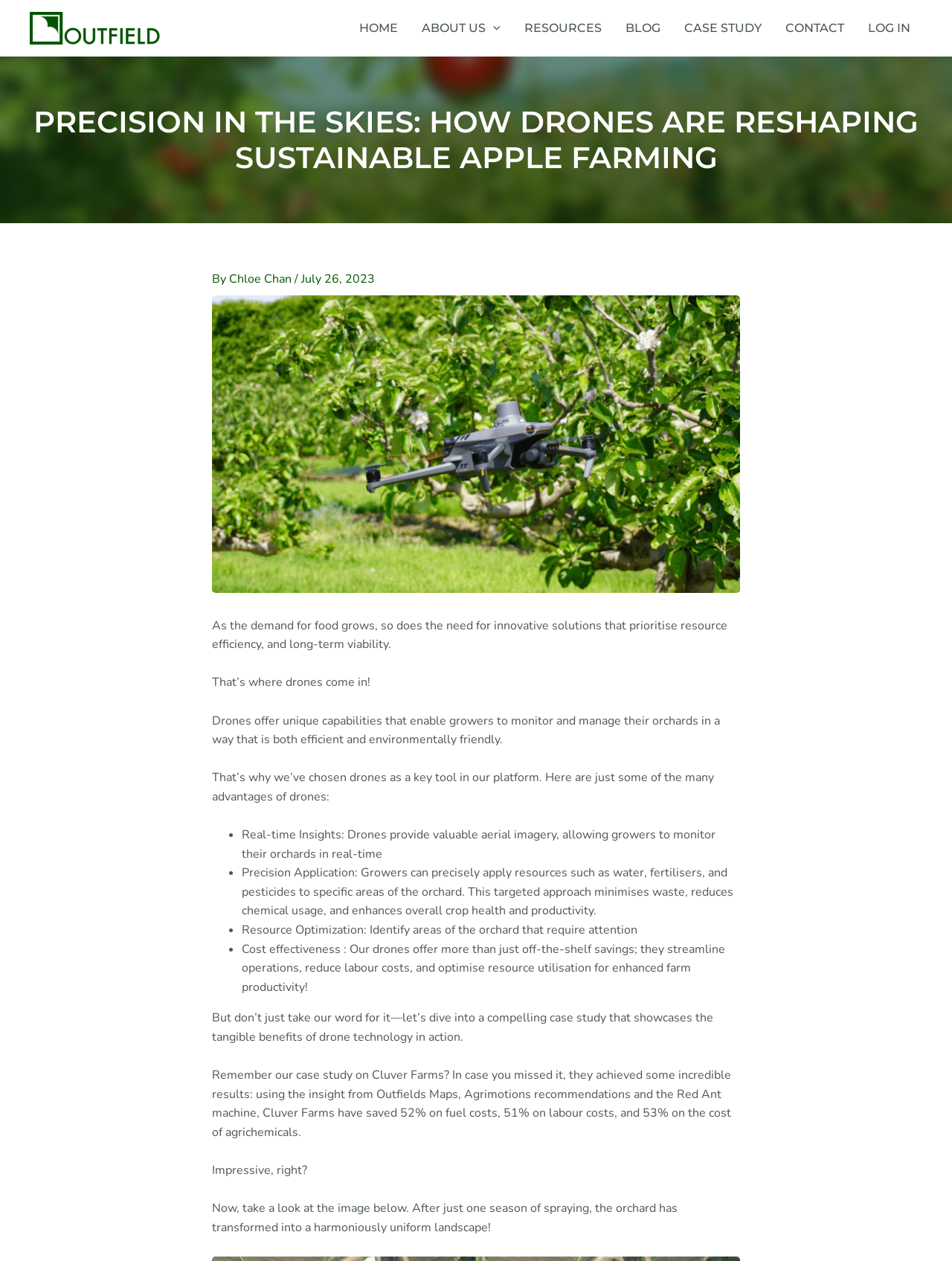What is the main topic of this article?
Respond to the question with a single word or phrase according to the image.

Drones in apple farming